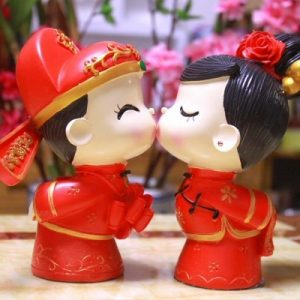Respond to the question with just a single word or phrase: 
What do the dolls' closed eyes and puckered lips symbolize?

affection and unity